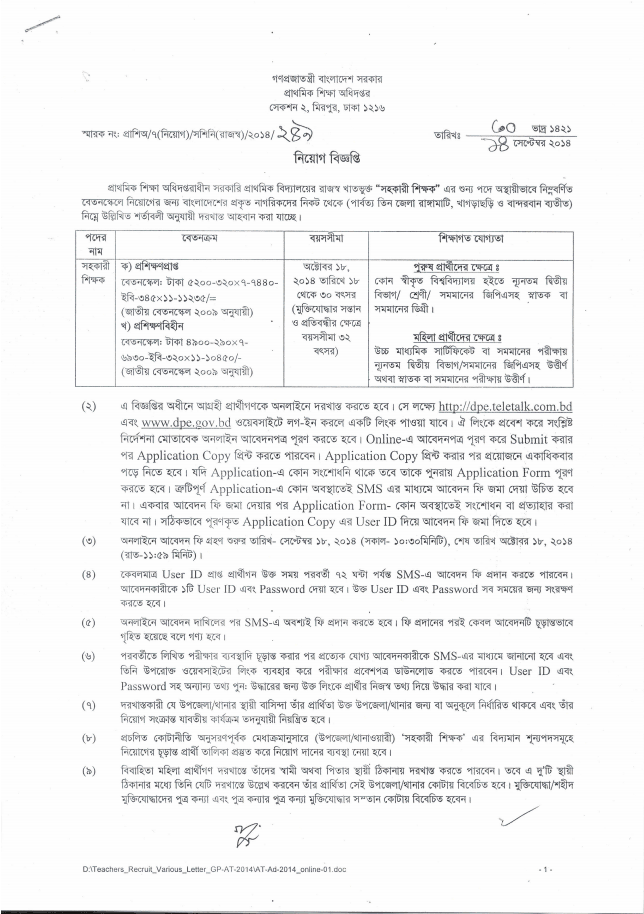Answer the question using only a single word or phrase: 
What is required to download the admit card?

USER ID and password